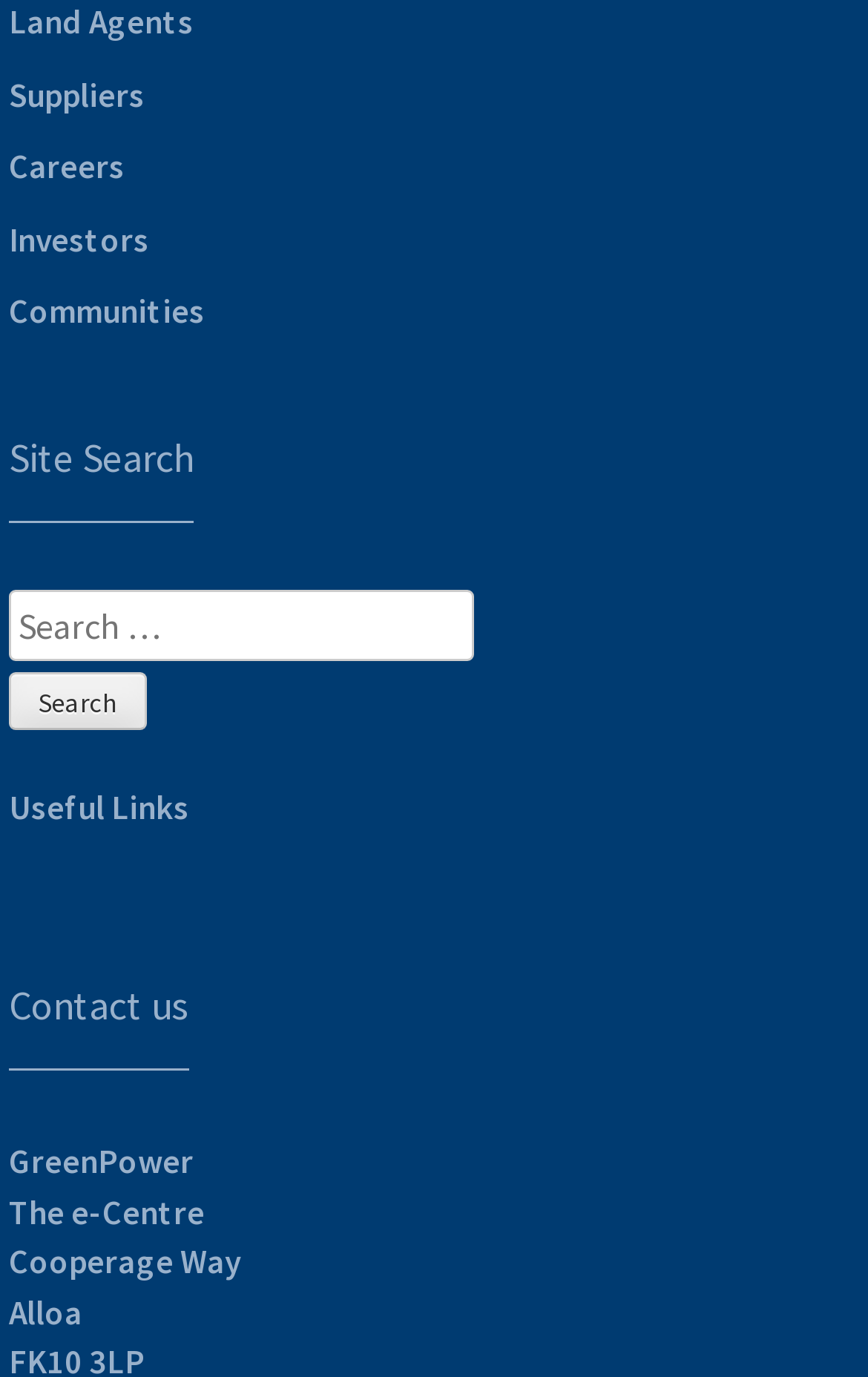How many static text elements are in the contact section?
Based on the visual content, answer with a single word or a brief phrase.

4